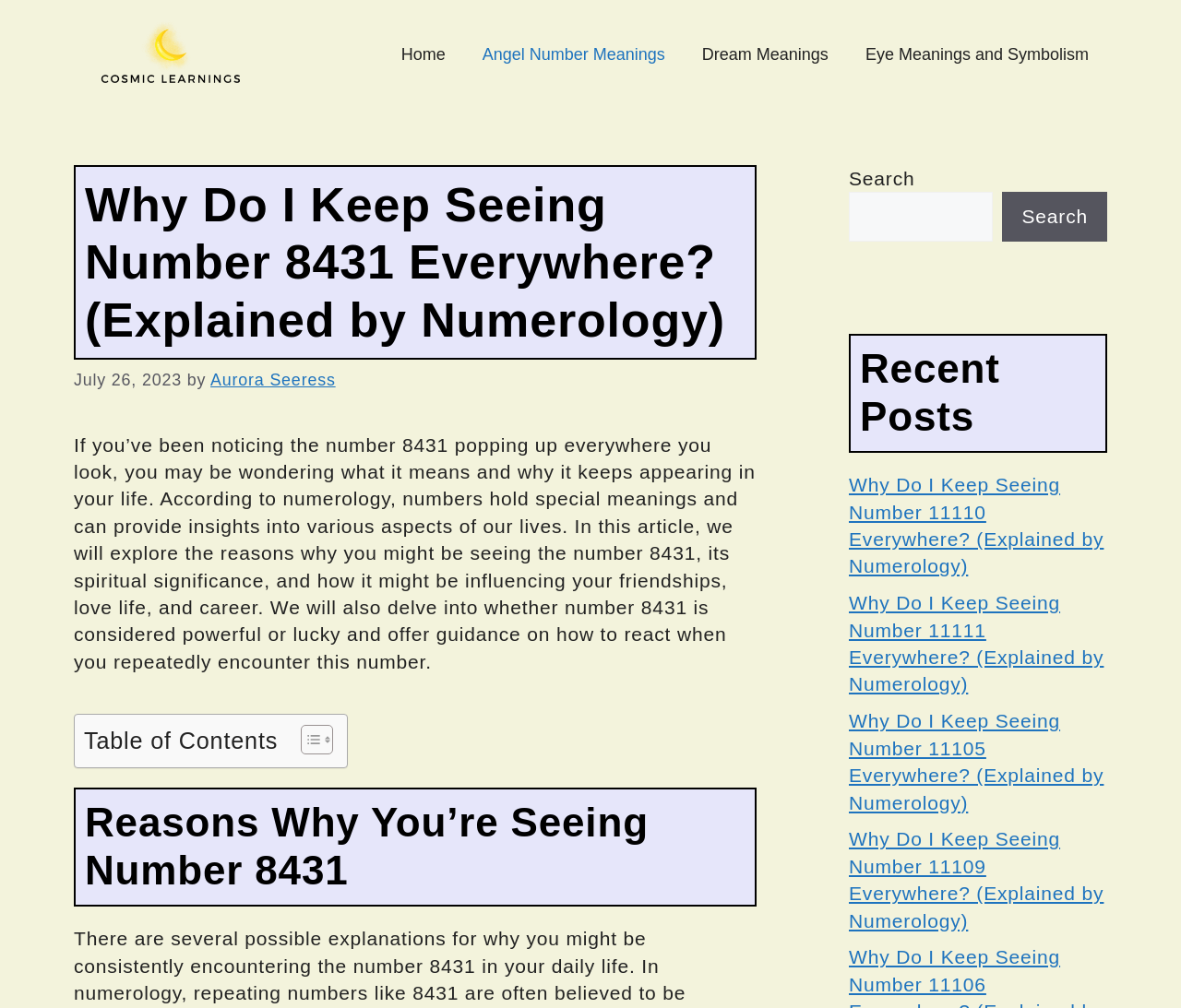Explain in detail what is displayed on the webpage.

The webpage is about the numerological significance of the number 8431. At the top, there is a banner with a link to the website "CosmicLearnings.com" and an image of the website's logo. Below the banner, there is a navigation menu with links to "Home", "Angel Number Meanings", "Dream Meanings", and "Eye Meanings and Symbolism".

The main content of the webpage is divided into sections. The first section has a heading that reads "Why Do I Keep Seeing Number 8431 Everywhere? (Explained by Numerology)" and a subheading with the date "July 26, 2023". Below the heading, there is a paragraph of text that explains the significance of the number 8431 in numerology and its potential impact on friendships, love life, and career.

To the right of the main content, there is a table of contents with links to different sections of the article. Below the table of contents, there is a section with the heading "Reasons Why You’re Seeing Number 8431".

On the right side of the webpage, there is a complementary section with a search bar and a heading that reads "Recent Posts". Below the search bar, there are links to four recent posts, each with a title that starts with "Why Do I Keep Seeing Number..." and ends with "(Explained by Numerology)".